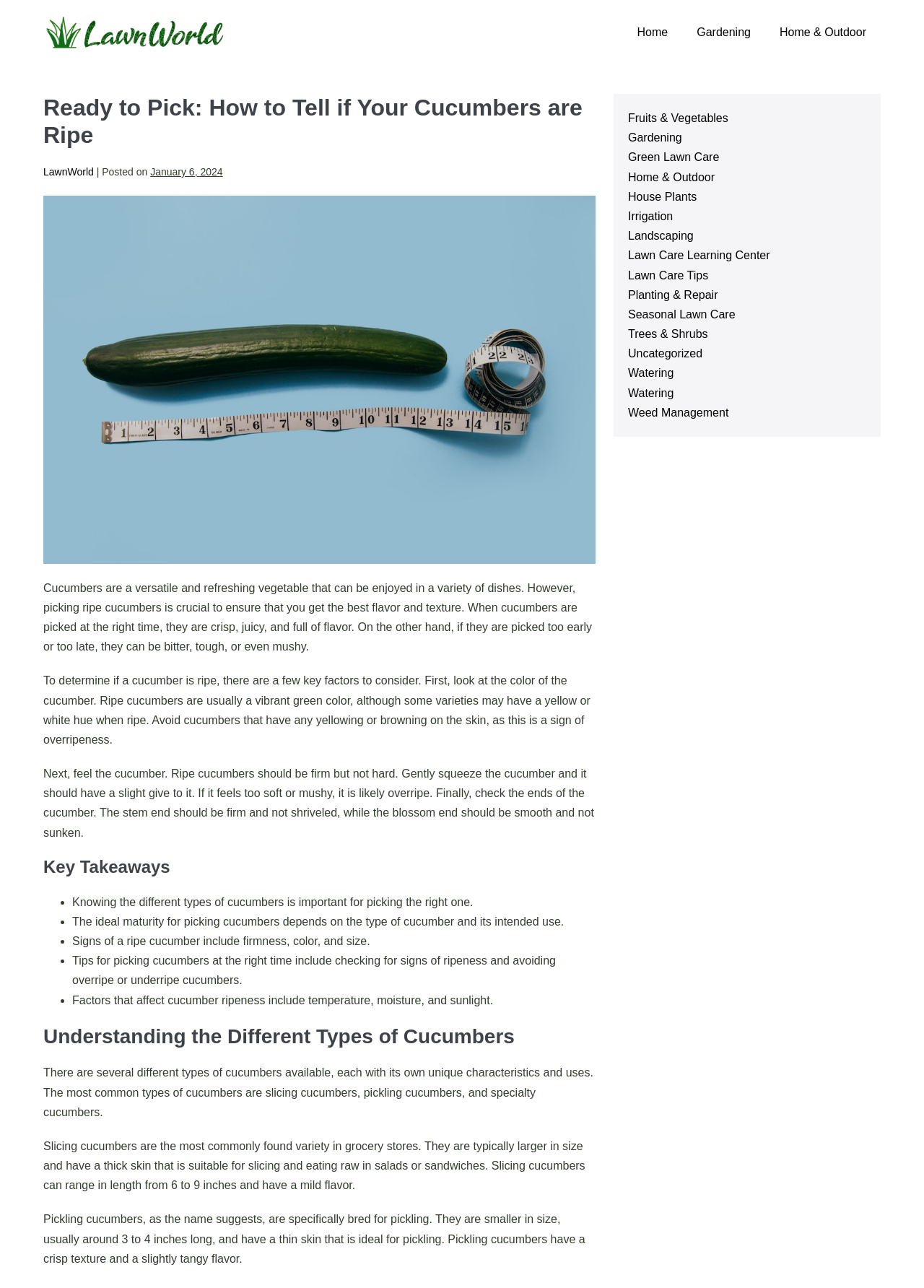Please use the details from the image to answer the following question comprehensively:
What is the ideal firmness of a ripe cucumber?

The webpage states that ripe cucumbers should be firm but not hard. Gently squeezing the cucumber and it should have a slight give to it.